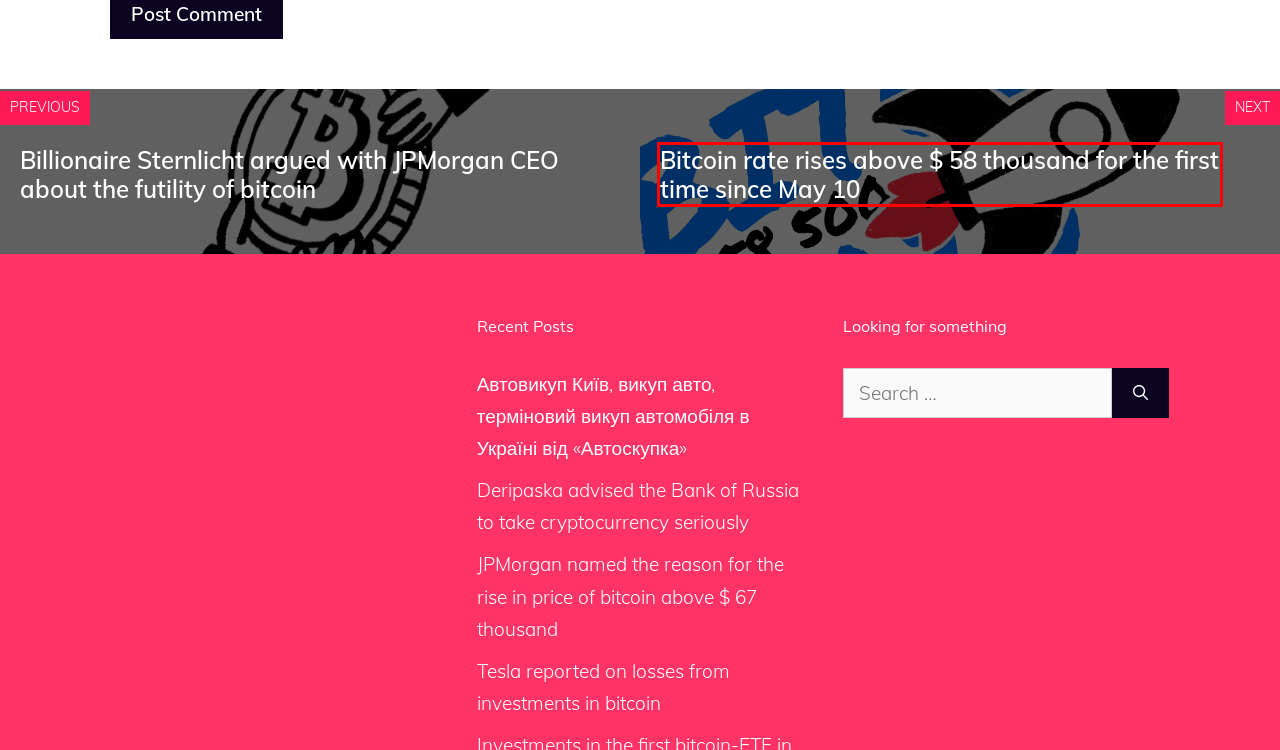Given a screenshot of a webpage with a red bounding box around an element, choose the most appropriate webpage description for the new page displayed after clicking the element within the bounding box. Here are the candidates:
A. Bitcoin rate rises above $ 58 thousand for the first time since May 10 | topplabs.org
B. Contact — topplabs.org
C. Dante Rosario, Author at topplabs.org
D. Niemals nicht. So verlieren Sie Ihr gesamtes Kryptowährungsgeld | topplabs.org
E. Exchanges Archives — topplabs.org
F. Billionaire Sternlicht argued with JPMorgan CEO about the futility of bitcoin | topplabs.org
G. Aldrig. Hur du förlorar alla dina kryptovalutapengar | topplabs.org
H. Opinions Archives — topplabs.org

A